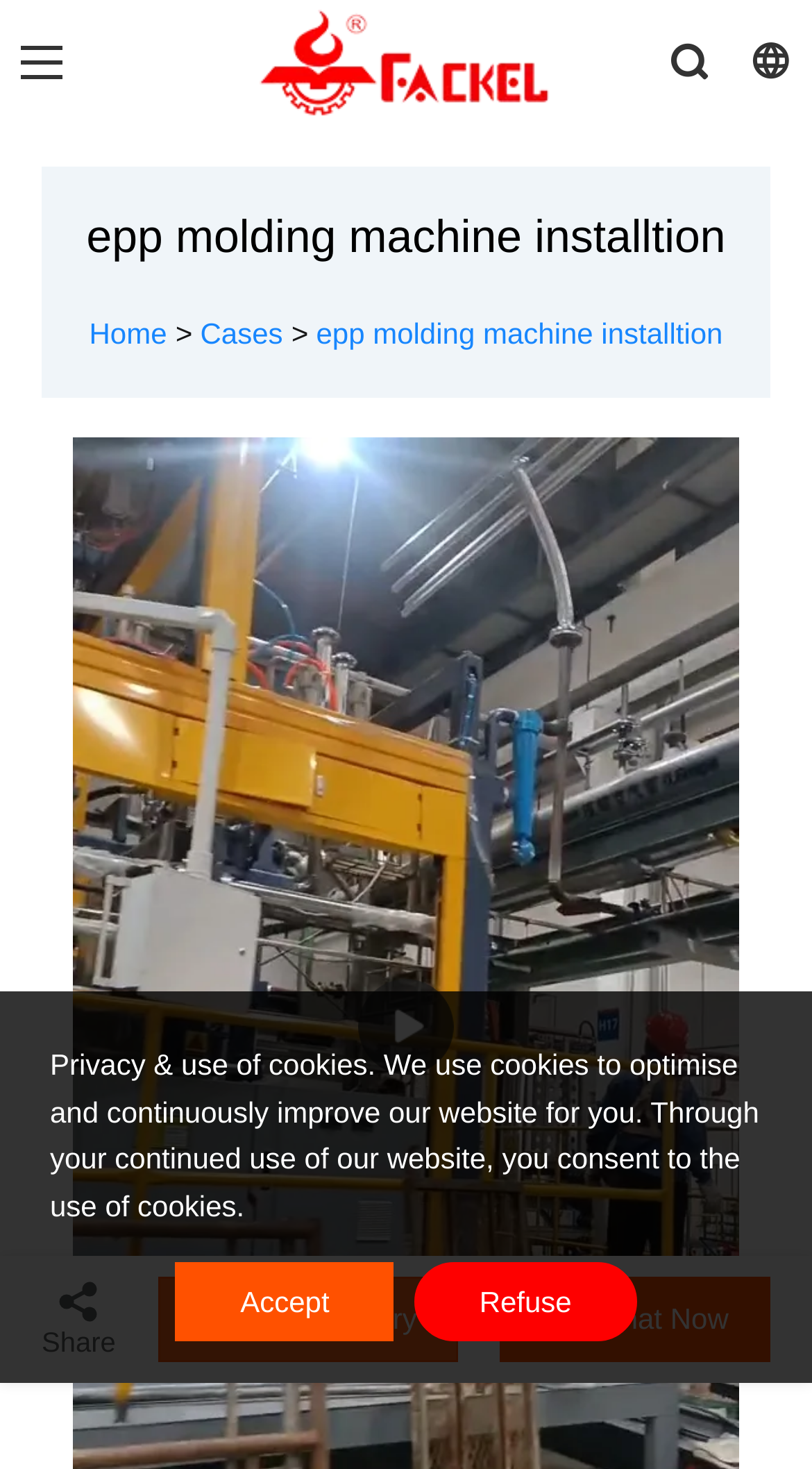Determine and generate the text content of the webpage's headline.

Unveiling the Future: EPP Machine Installation Live Video